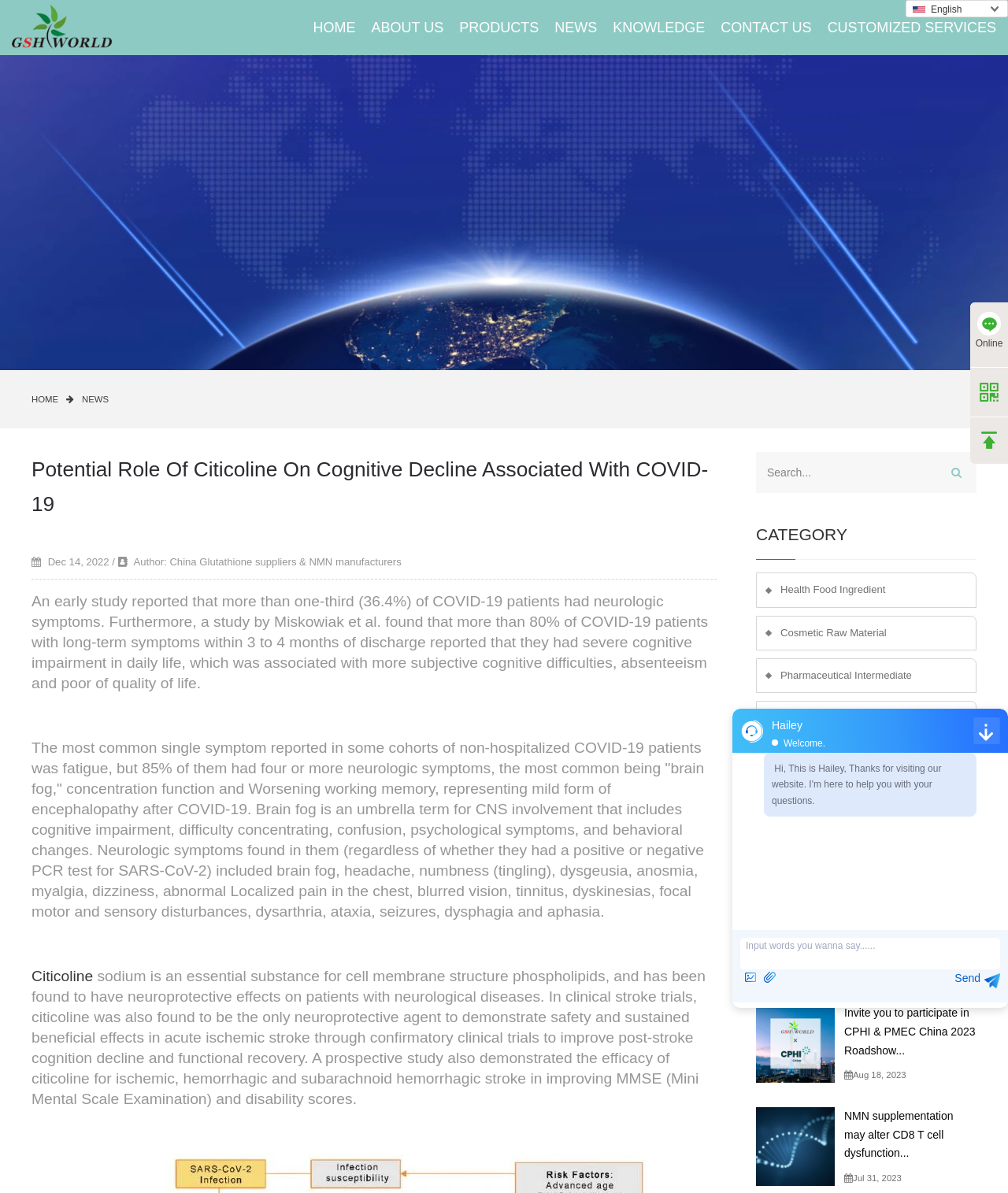Please specify the bounding box coordinates of the clickable section necessary to execute the following command: "View related news about Fi North America 2023".

[0.75, 0.756, 0.838, 0.822]